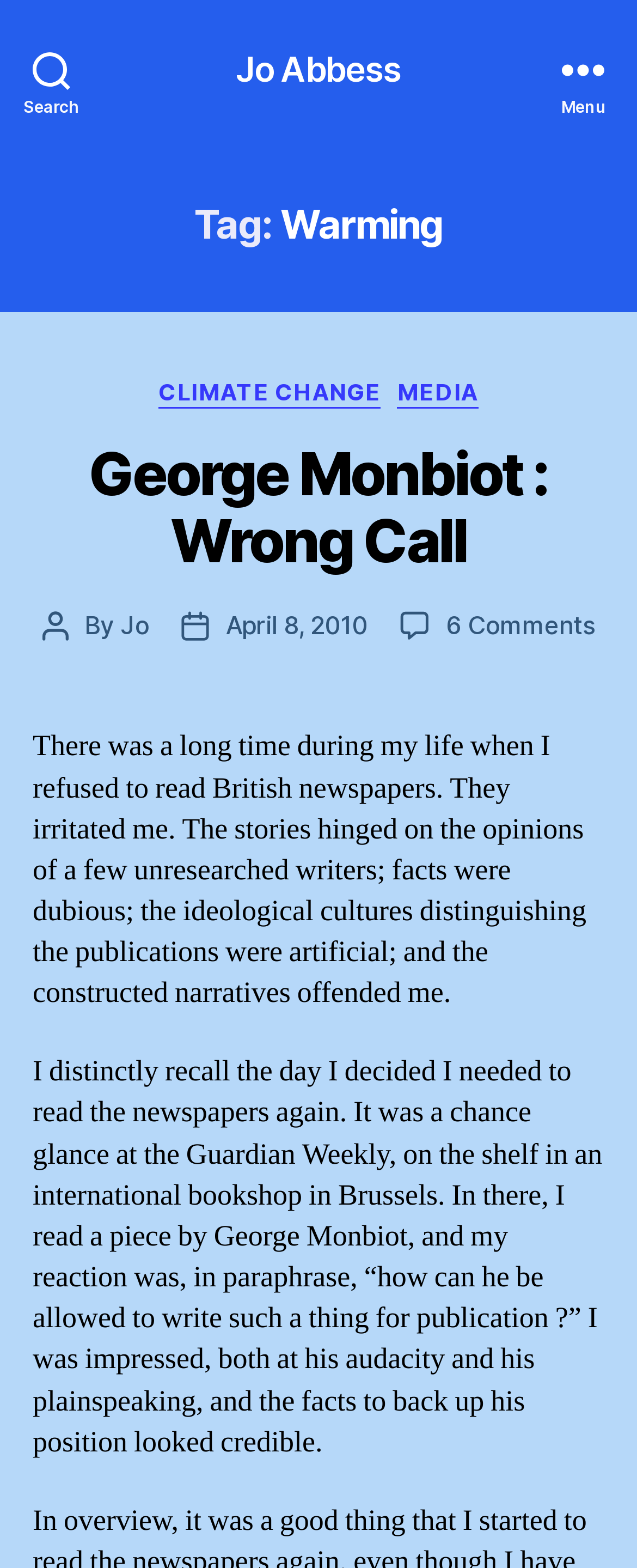Locate the bounding box coordinates of the region to be clicked to comply with the following instruction: "Open the menu". The coordinates must be four float numbers between 0 and 1, in the form [left, top, right, bottom].

[0.831, 0.0, 1.0, 0.088]